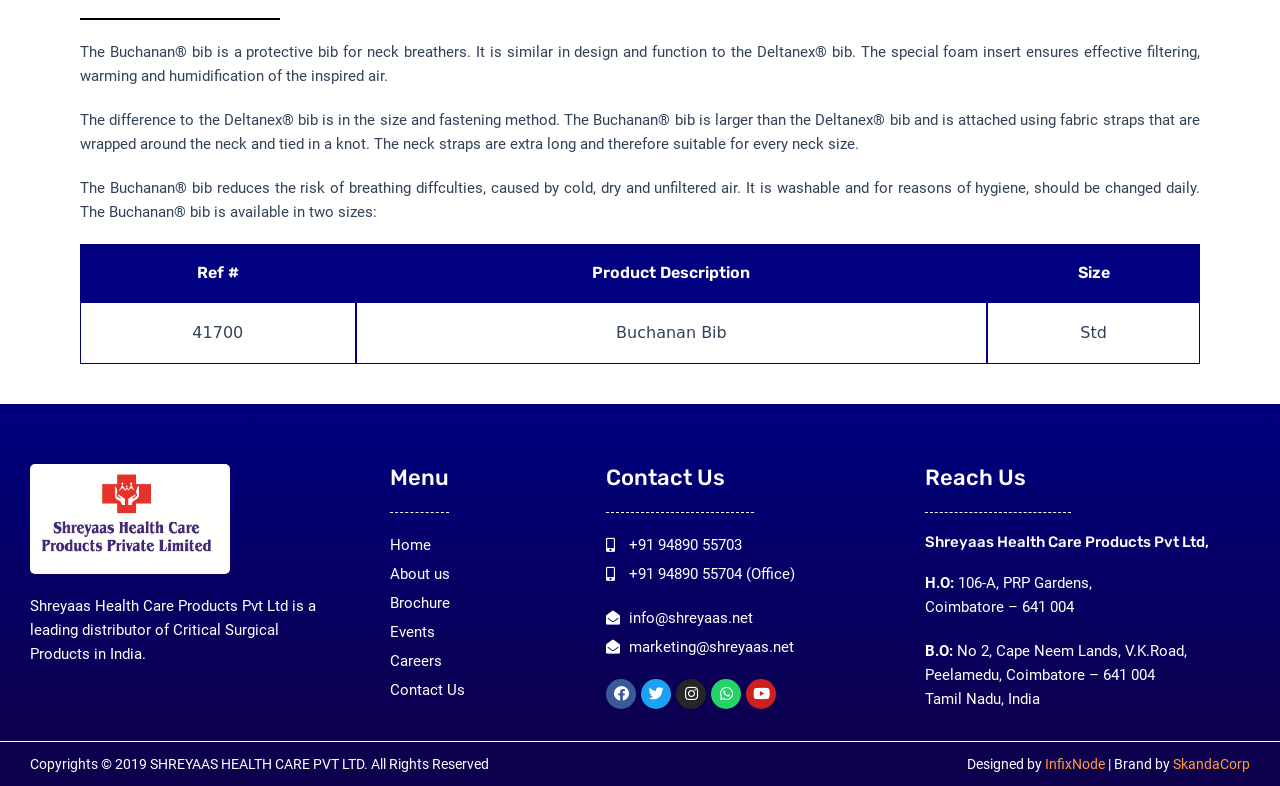Please provide the bounding box coordinates for the UI element as described: "About us". The coordinates must be four floats between 0 and 1, represented as [left, top, right, bottom].

[0.305, 0.715, 0.458, 0.745]